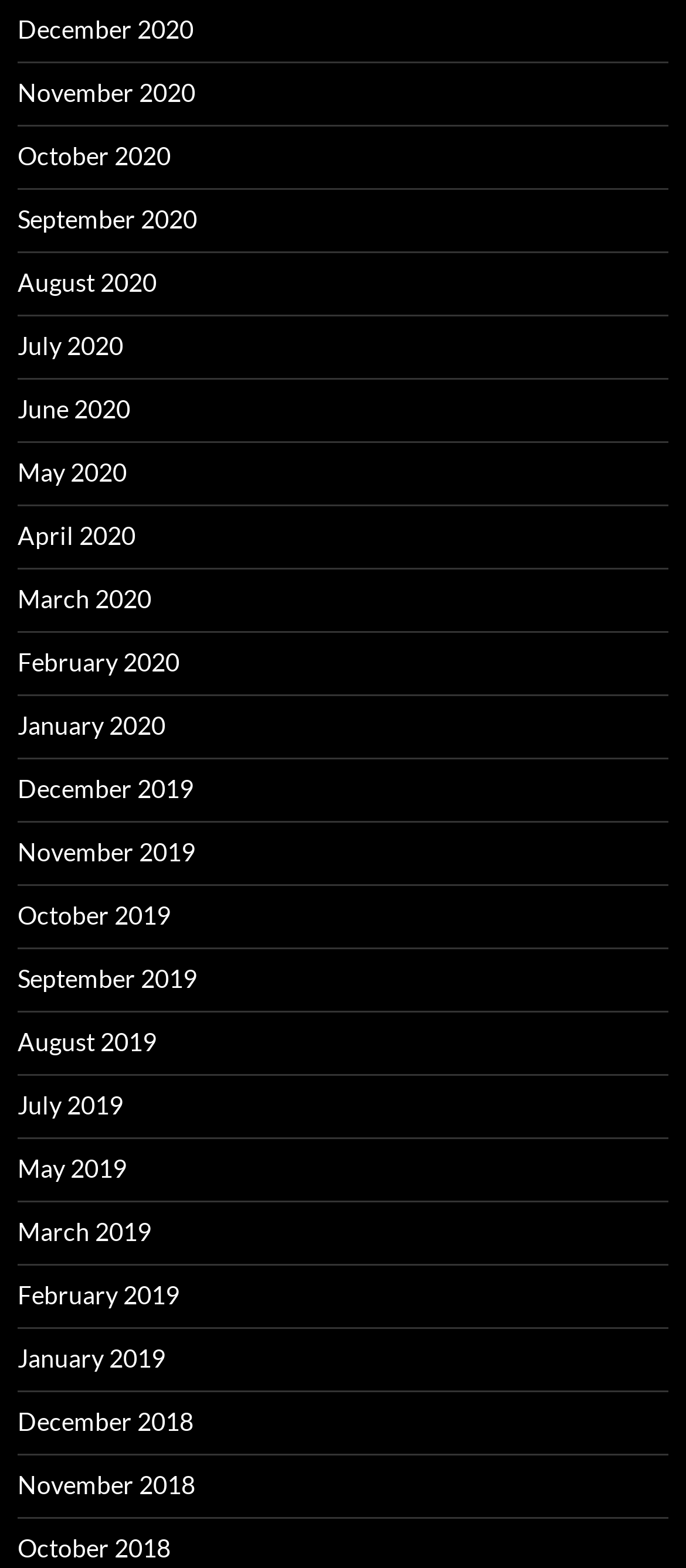Respond with a single word or phrase to the following question: How many links are there on the webpage?

24